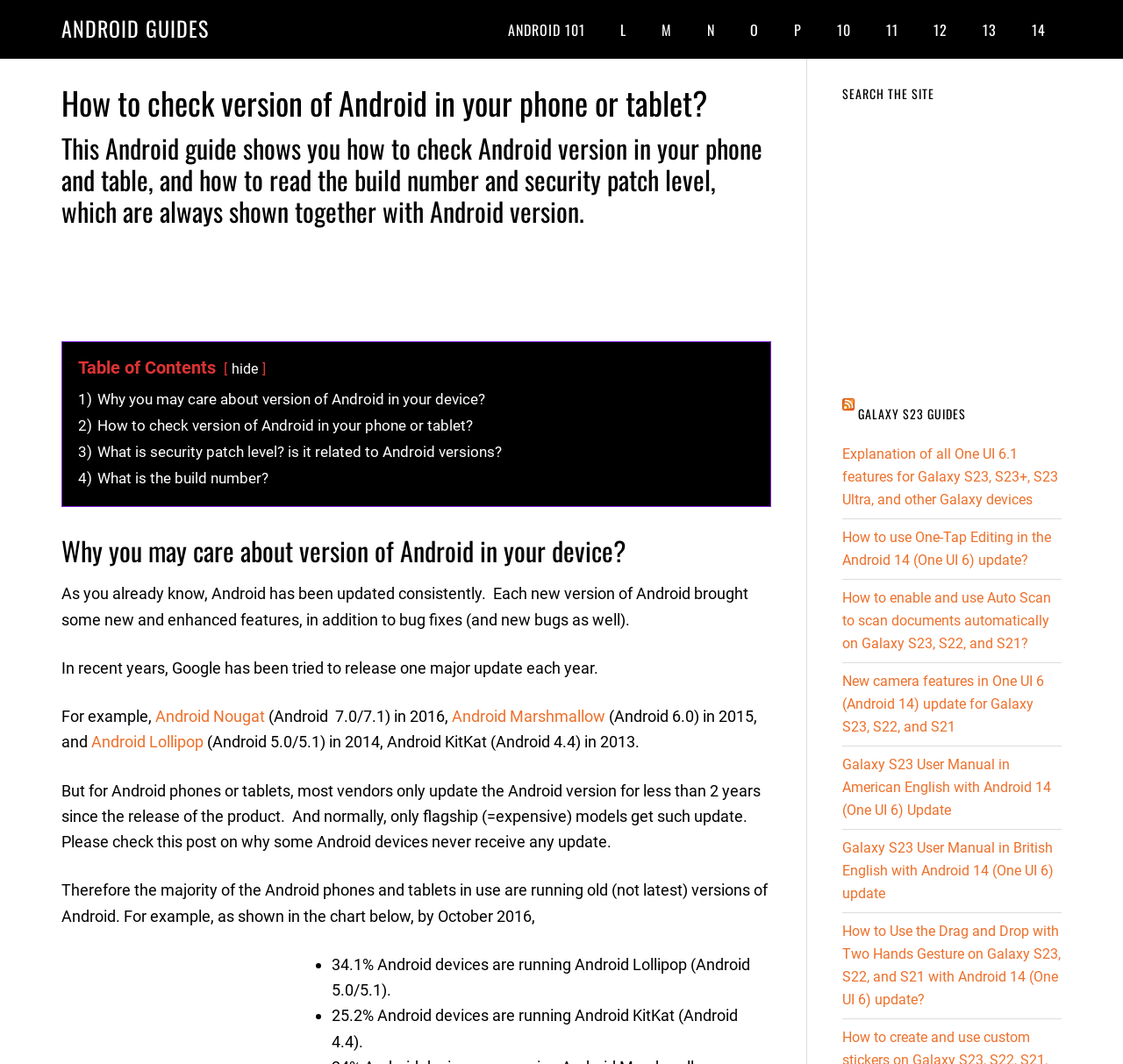Locate the bounding box of the UI element based on this description: "L". Provide four float numbers between 0 and 1 as [left, top, right, bottom].

[0.538, 0.0, 0.572, 0.055]